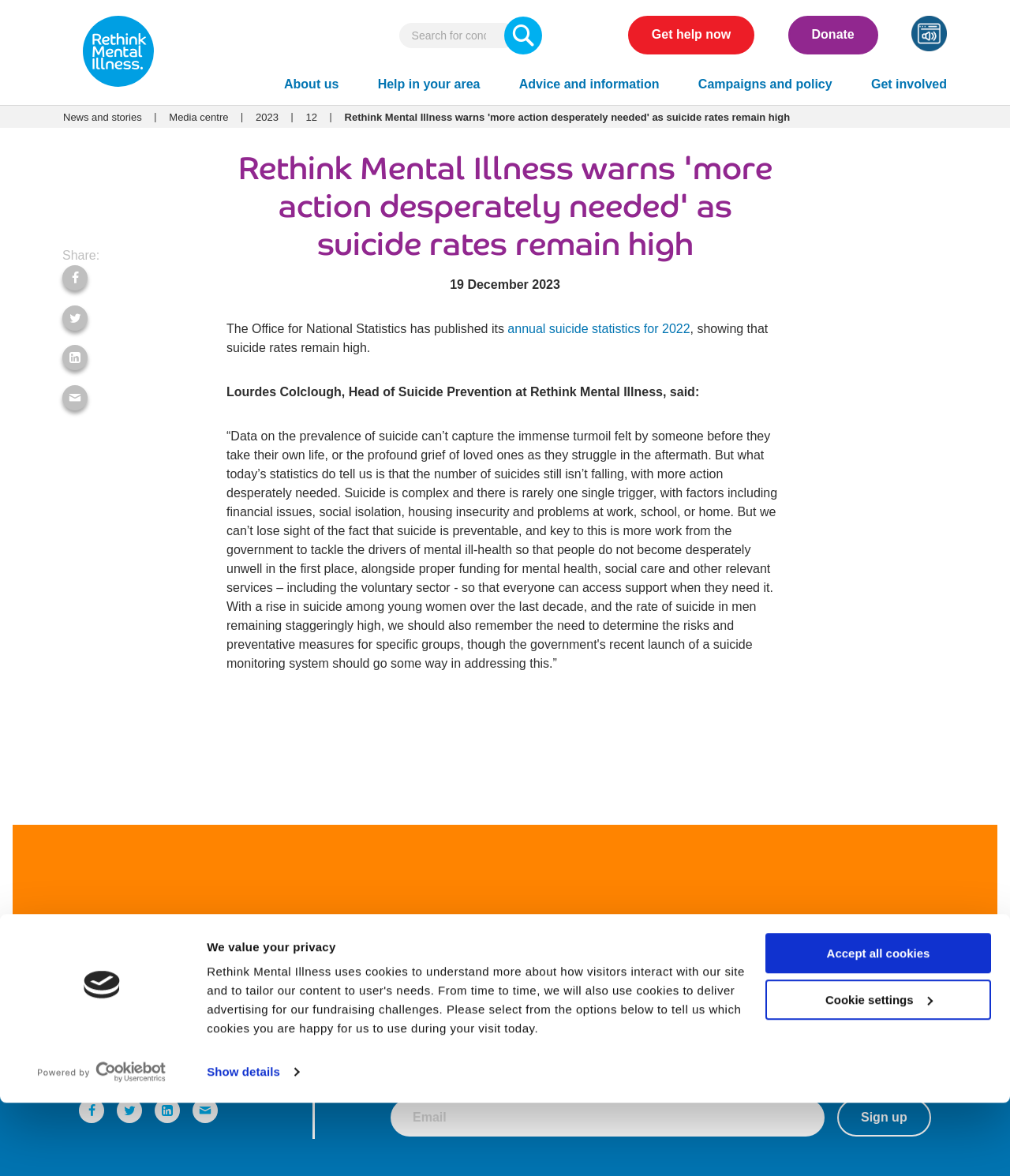Determine the bounding box coordinates of the clickable region to carry out the instruction: "Campaign with us".

[0.524, 0.462, 0.925, 0.483]